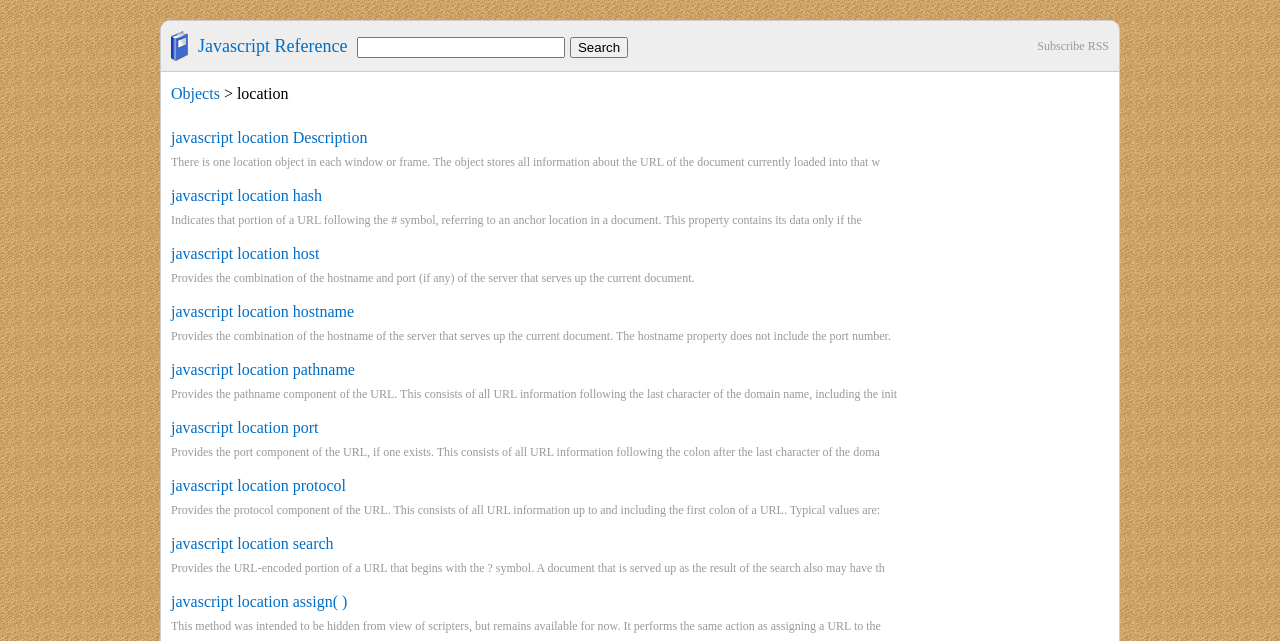Identify the bounding box coordinates of the region I need to click to complete this instruction: "Go to Javascript Reference".

[0.134, 0.07, 0.147, 0.101]